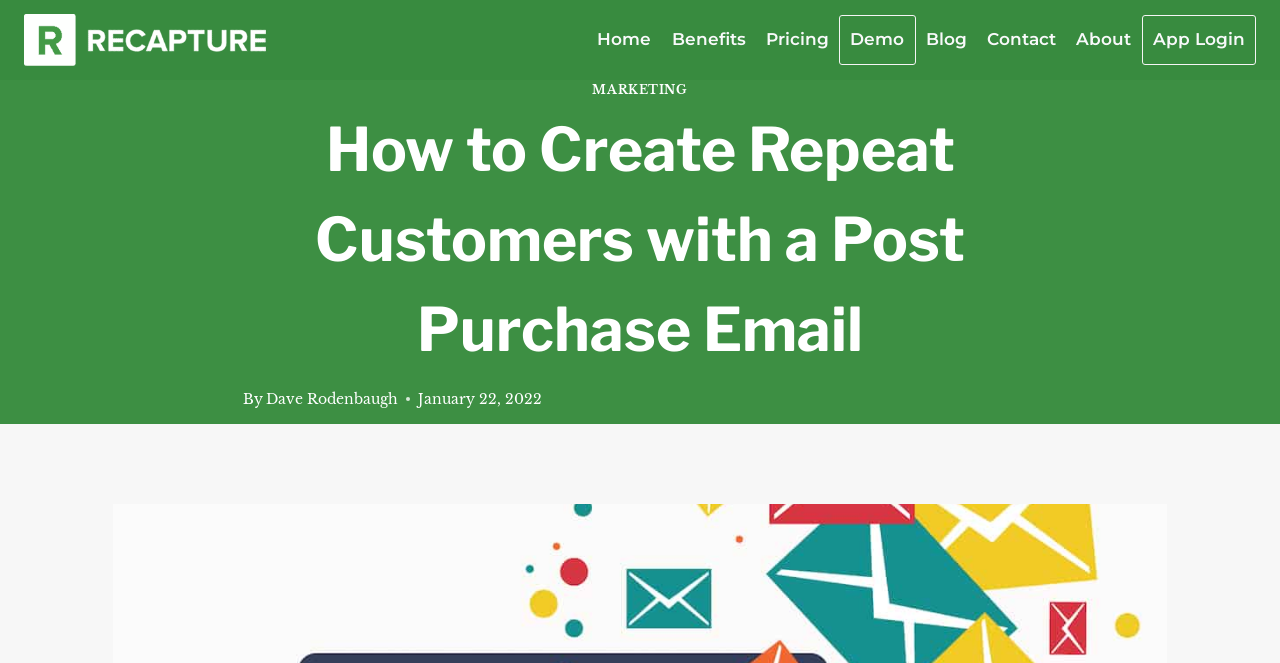Provide a brief response to the question below using one word or phrase:
What is the topic of the article?

Post Purchase Email